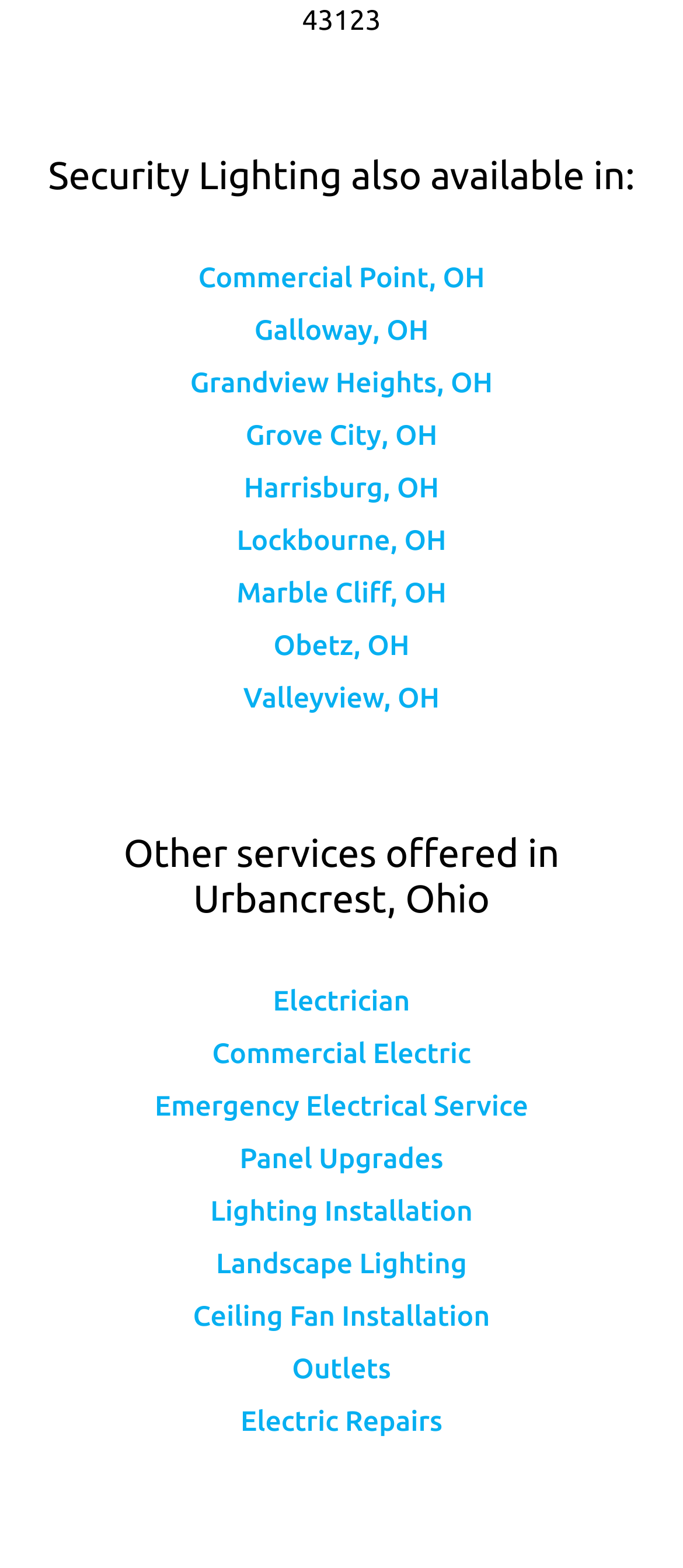Identify the bounding box coordinates for the element you need to click to achieve the following task: "Get information on Emergency Electrical Service". The coordinates must be four float values ranging from 0 to 1, formatted as [left, top, right, bottom].

[0.226, 0.696, 0.774, 0.716]